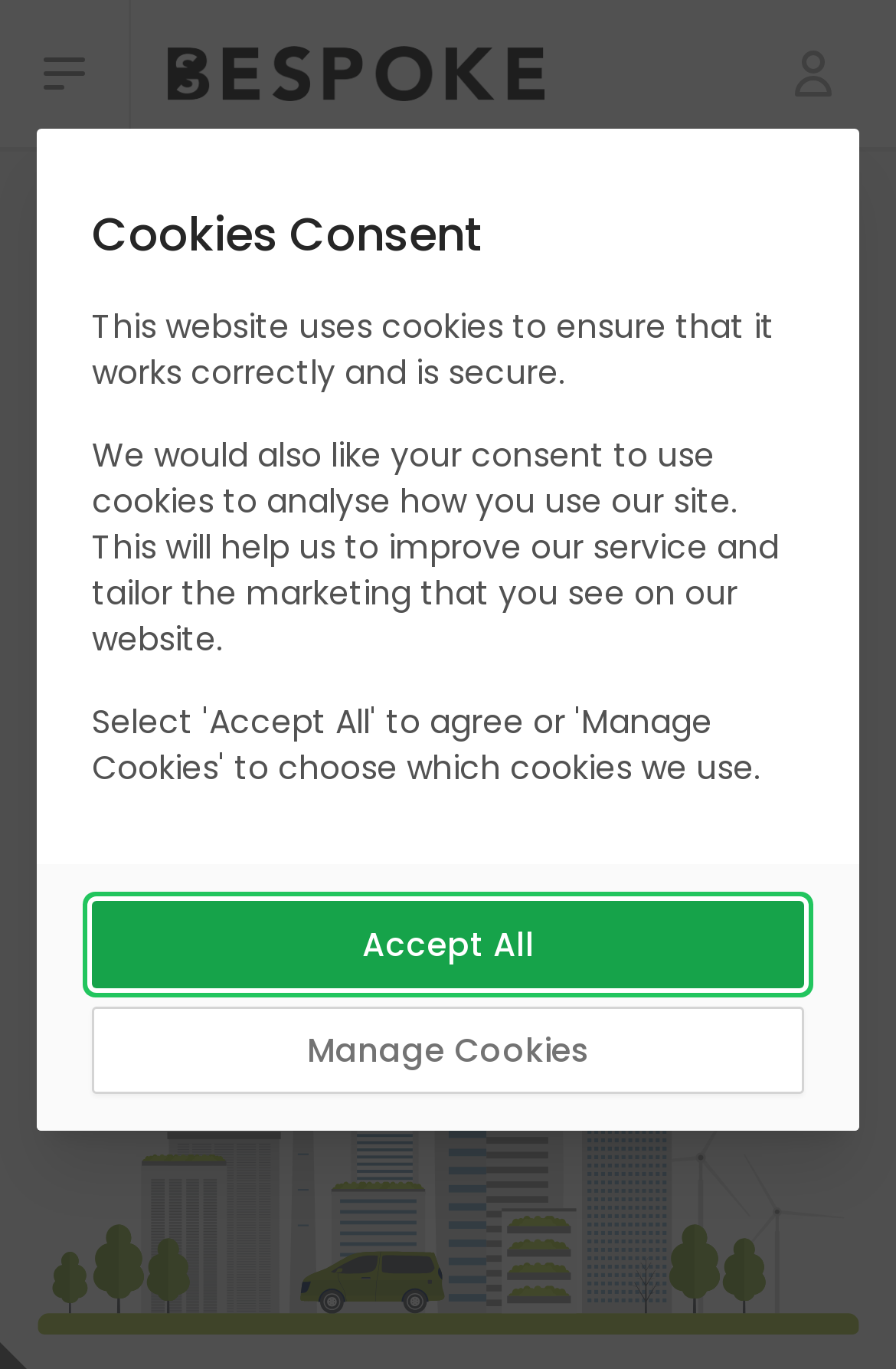Find the bounding box coordinates for the area that should be clicked to accomplish the instruction: "Click the 'Find It!' button".

None